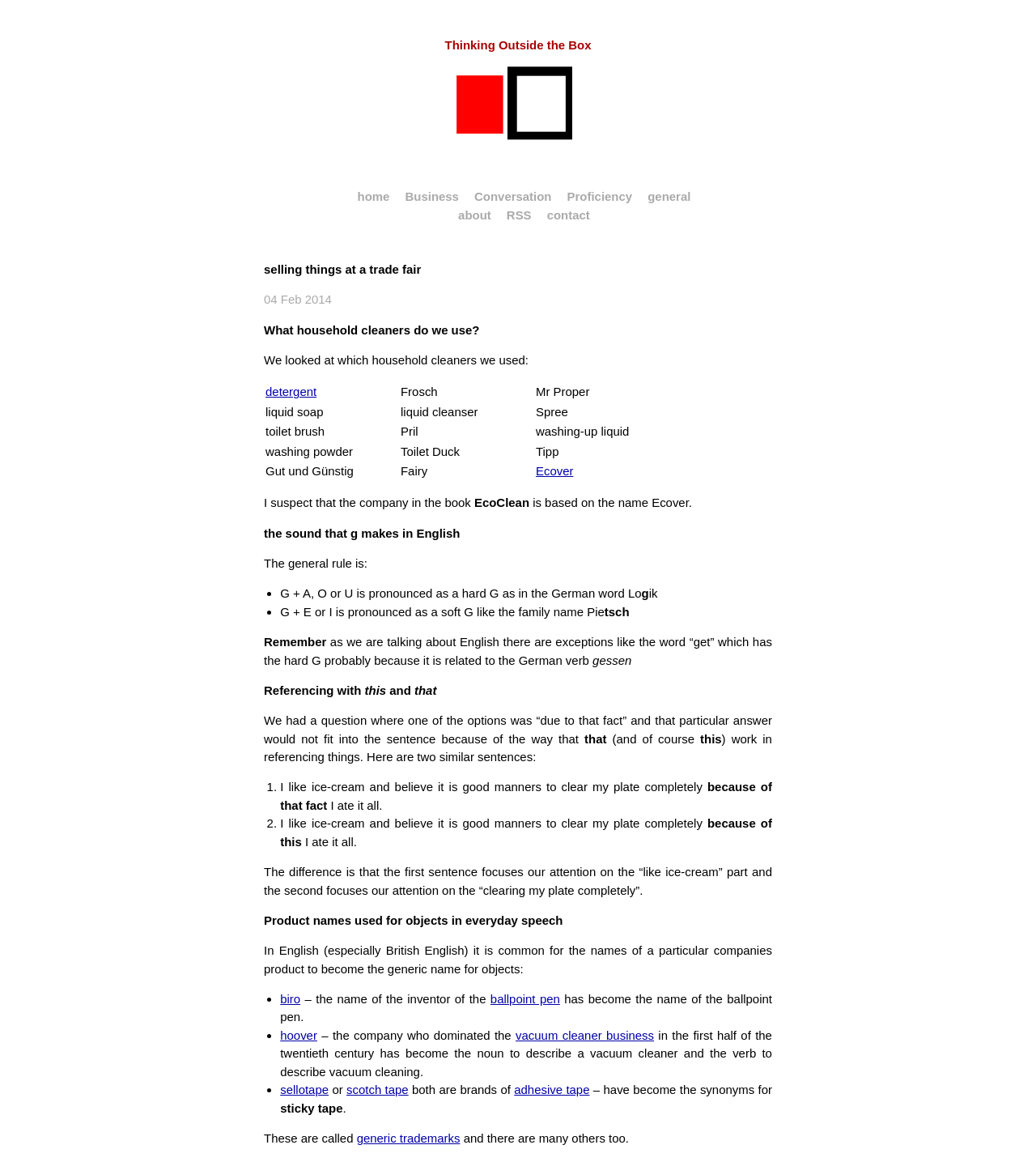Examine the image carefully and respond to the question with a detailed answer: 
What is the topic of the blog post?

The topic of the blog post can be determined by looking at the heading 'selling things at a trade fair' which is a subheading under the main heading 'Thinking Outside the Box'. This suggests that the blog post is about selling things at a trade fair.